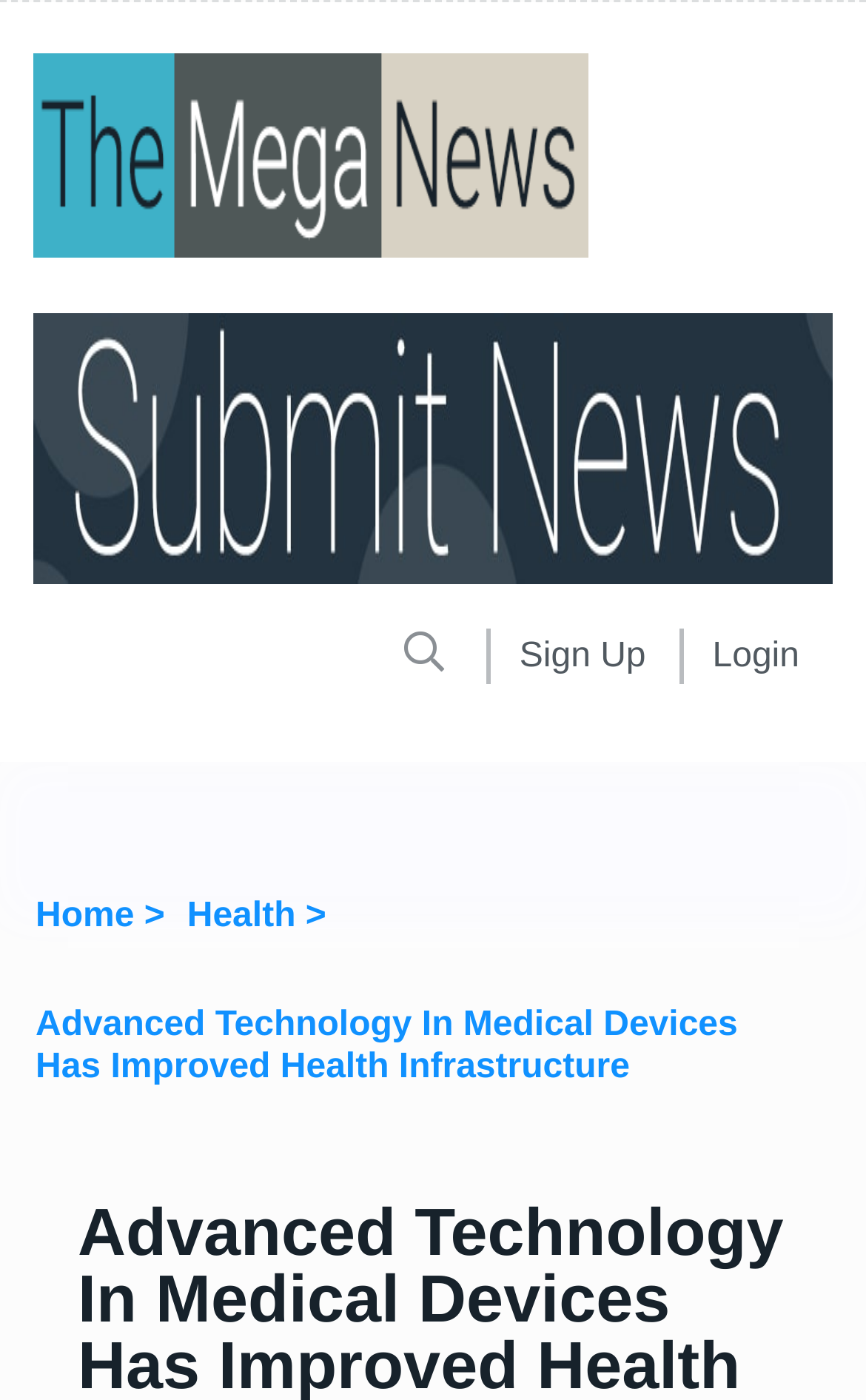Give a one-word or phrase response to the following question: What is the main topic of this webpage?

Healthcare technology